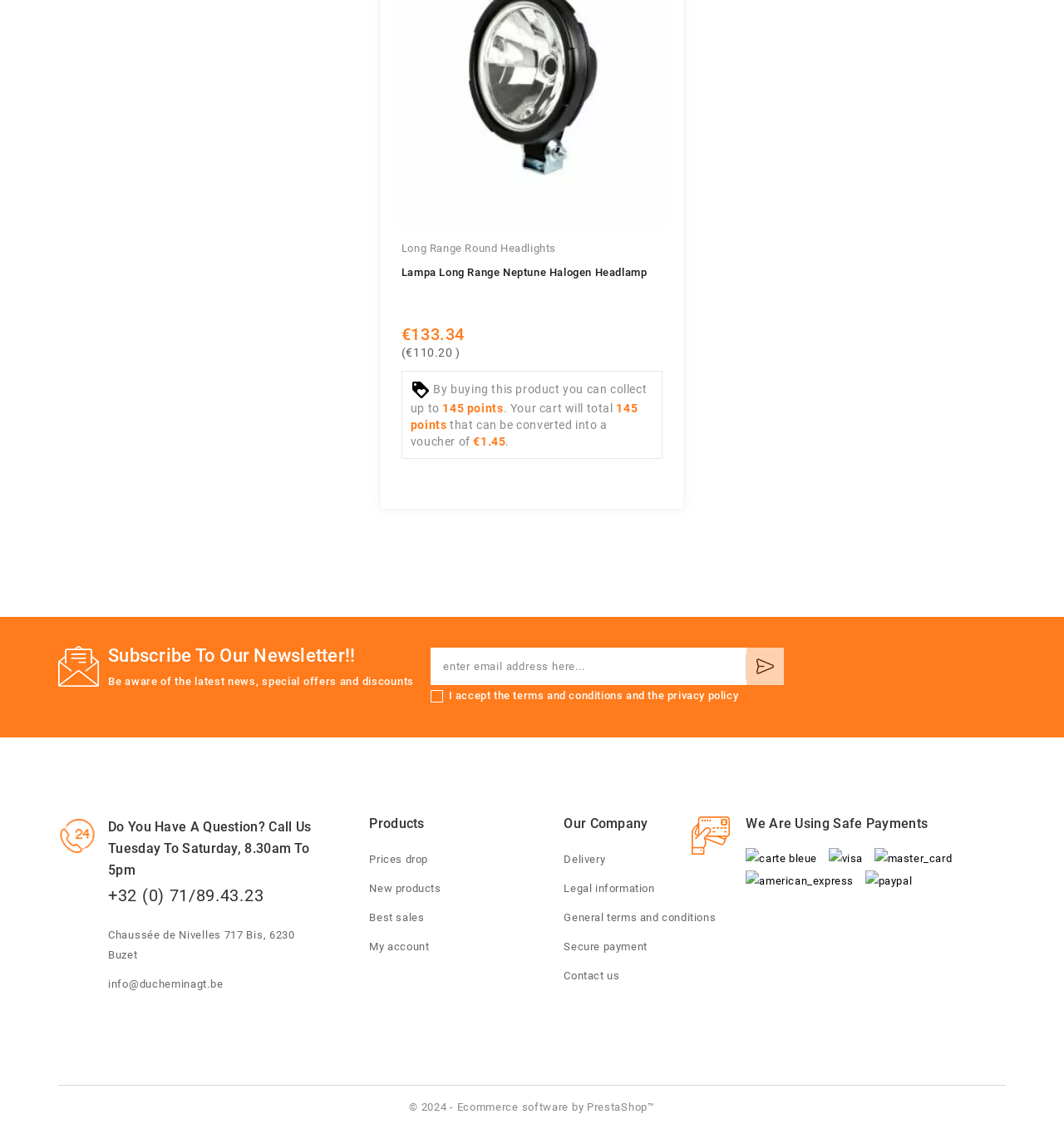Using the provided element description: "Delivery", determine the bounding box coordinates of the corresponding UI element in the screenshot.

[0.53, 0.756, 0.569, 0.767]